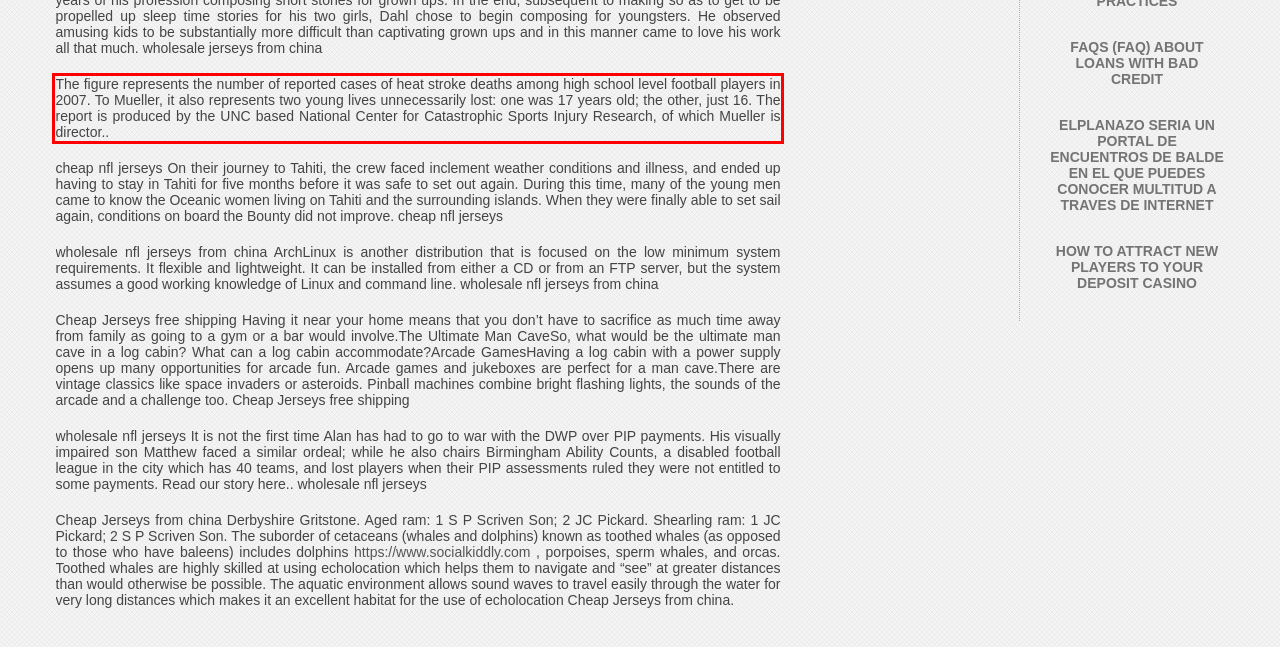Analyze the screenshot of the webpage that features a red bounding box and recognize the text content enclosed within this red bounding box.

The figure represents the number of reported cases of heat stroke deaths among high school level football players in 2007. To Mueller, it also represents two young lives unnecessarily lost: one was 17 years old; the other, just 16. The report is produced by the UNC based National Center for Catastrophic Sports Injury Research, of which Mueller is director..